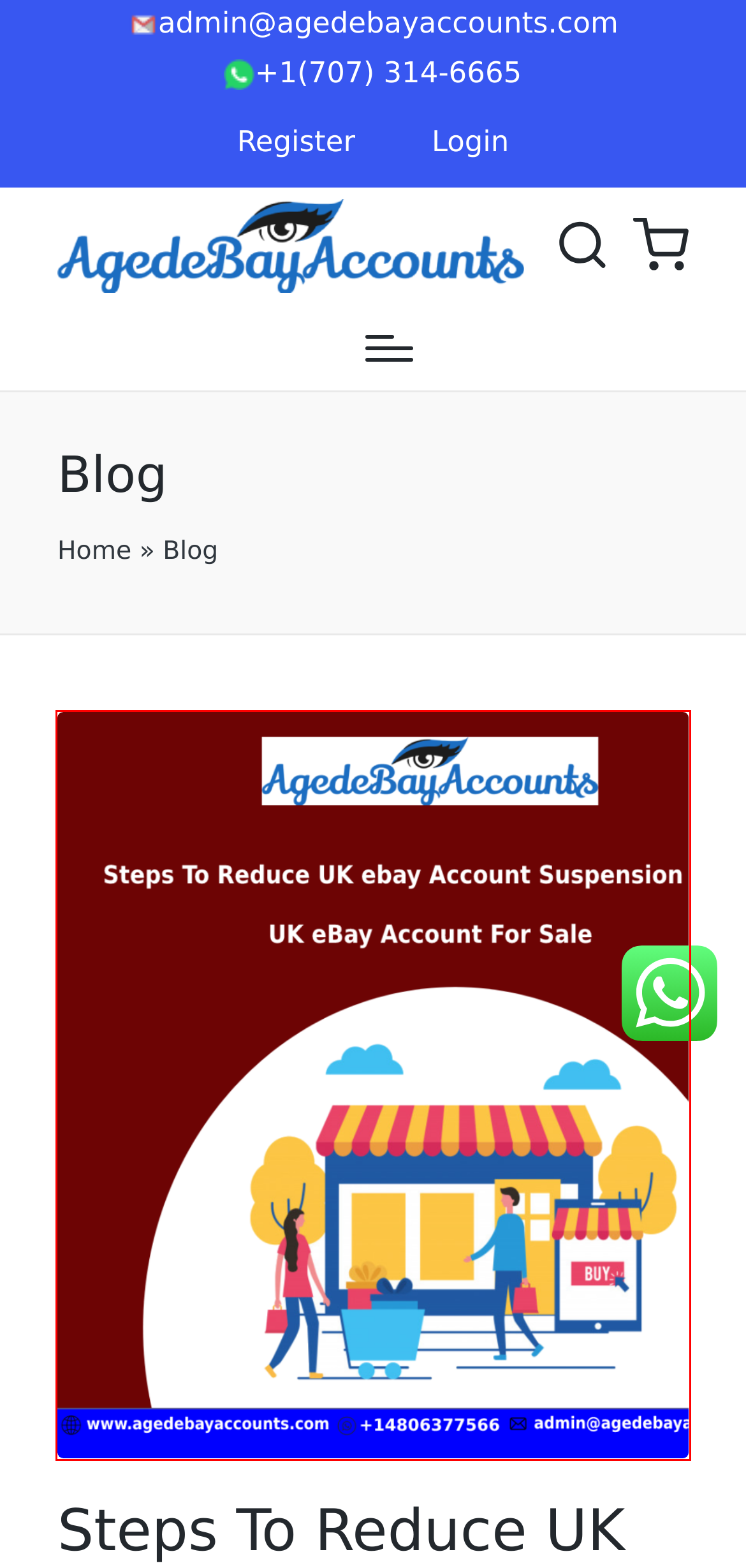Examine the webpage screenshot and identify the UI element enclosed in the red bounding box. Pick the webpage description that most accurately matches the new webpage after clicking the selected element. Here are the candidates:
A. Aged eBay Accounts, Author at AgedeBayAccounts
B. Log In ‹ AgedeBayAccounts — WordPress
C. Want to buy ebay account and aged ebay account | AgedeBayAccounts
D. Registration Form ‹ AgedeBayAccounts — WordPress
E. Are You A New Seller? Buy Old eBay Account For Quick Results | AgedeBayAccounts
F. How To Induce Buyers To Give Positive Feedback & Review? | AgedeBayAccounts
G. US eBay account for sale and old US ebay account | AgedeBayAccounts
H. UK ebay account for sale | AgedeBayAccounts

H